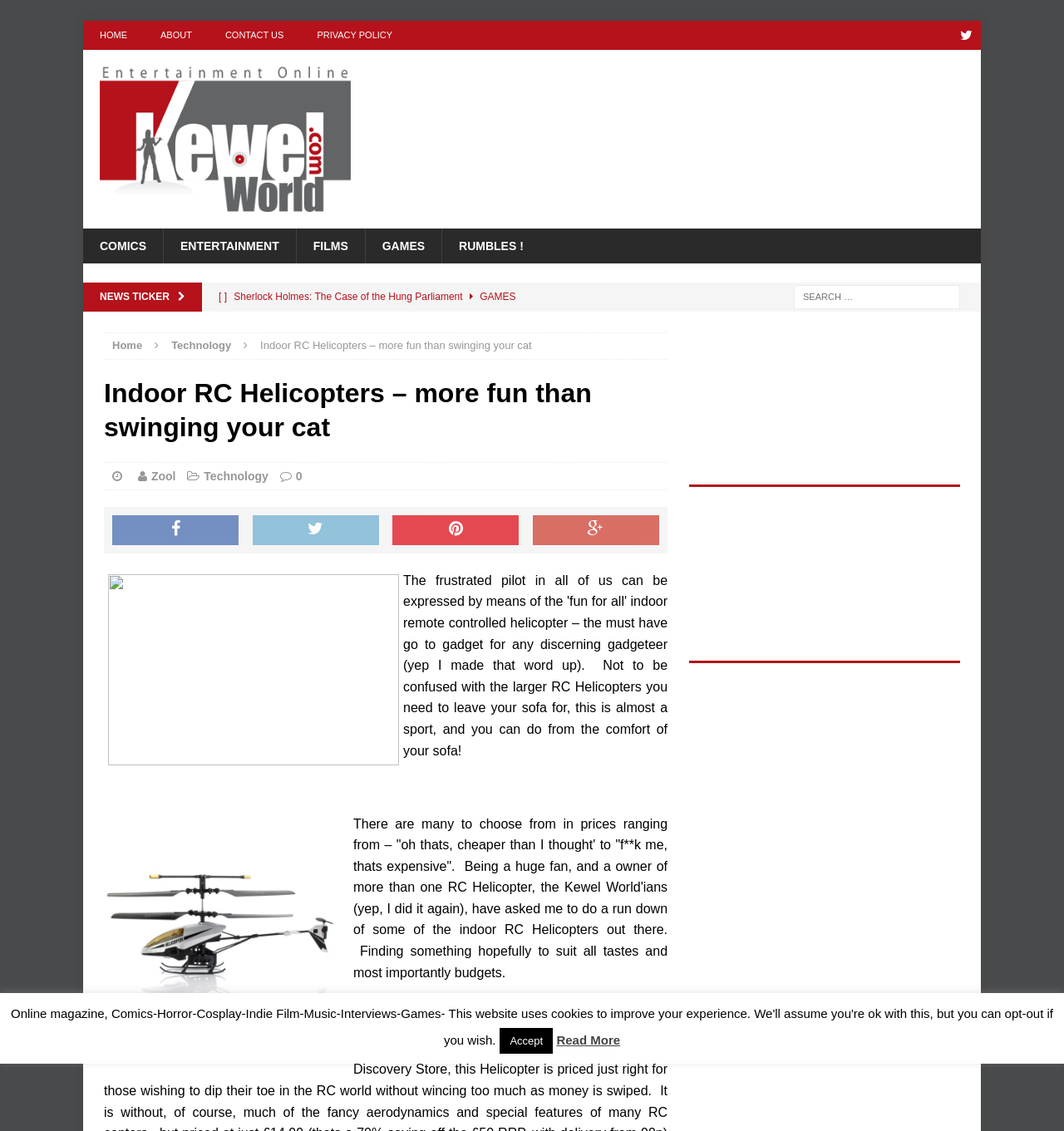For the given element description Air Tiger Remote Controlled Helicopter, determine the bounding box coordinates of the UI element. The coordinates should follow the format (top-left x, top-left y, bottom-right x, bottom-right y) and be within the range of 0 to 1.

[0.332, 0.887, 0.563, 0.9]